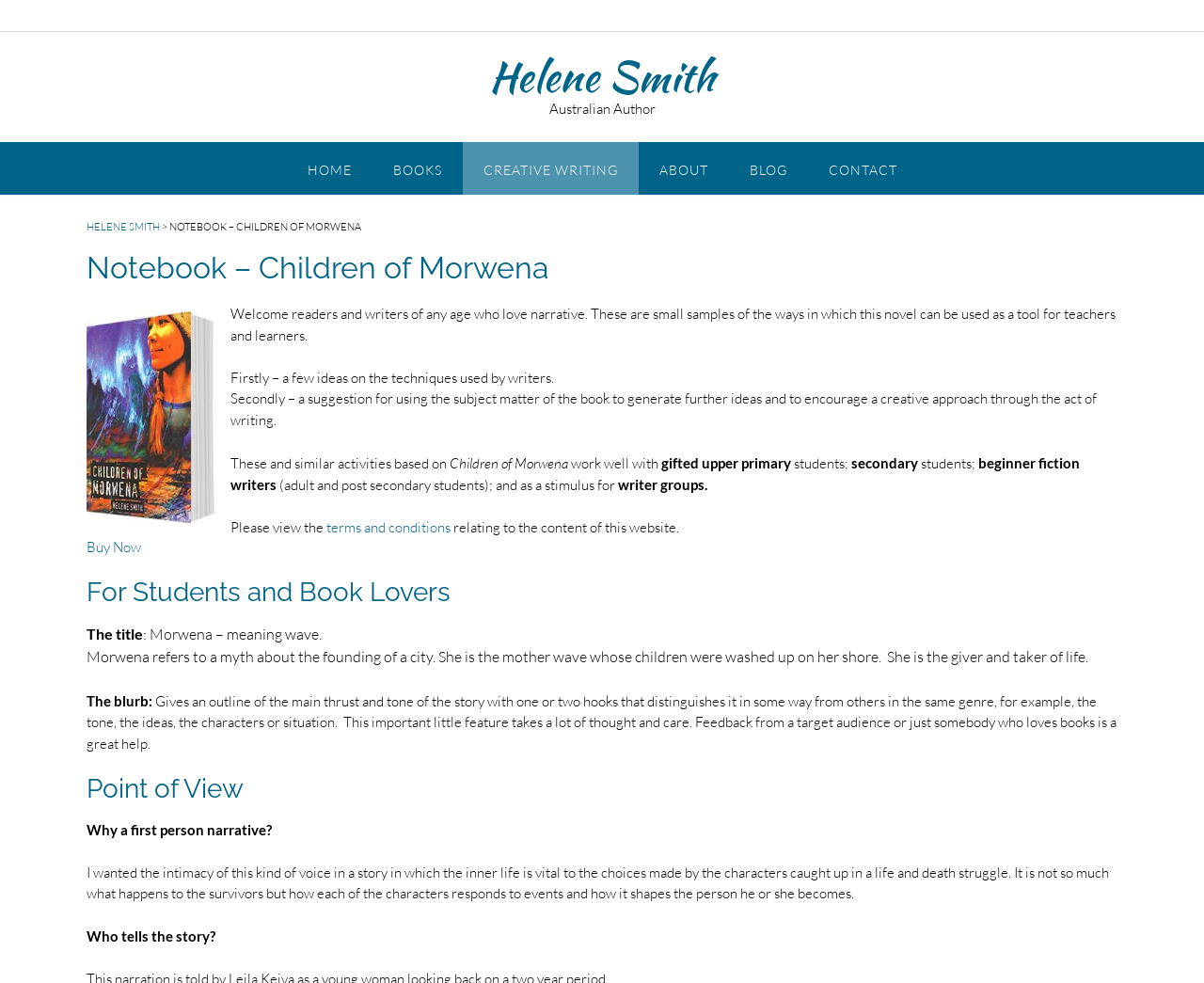Could you provide the bounding box coordinates for the portion of the screen to click to complete this instruction: "Click the 'terms and conditions' link"?

[0.271, 0.527, 0.374, 0.545]